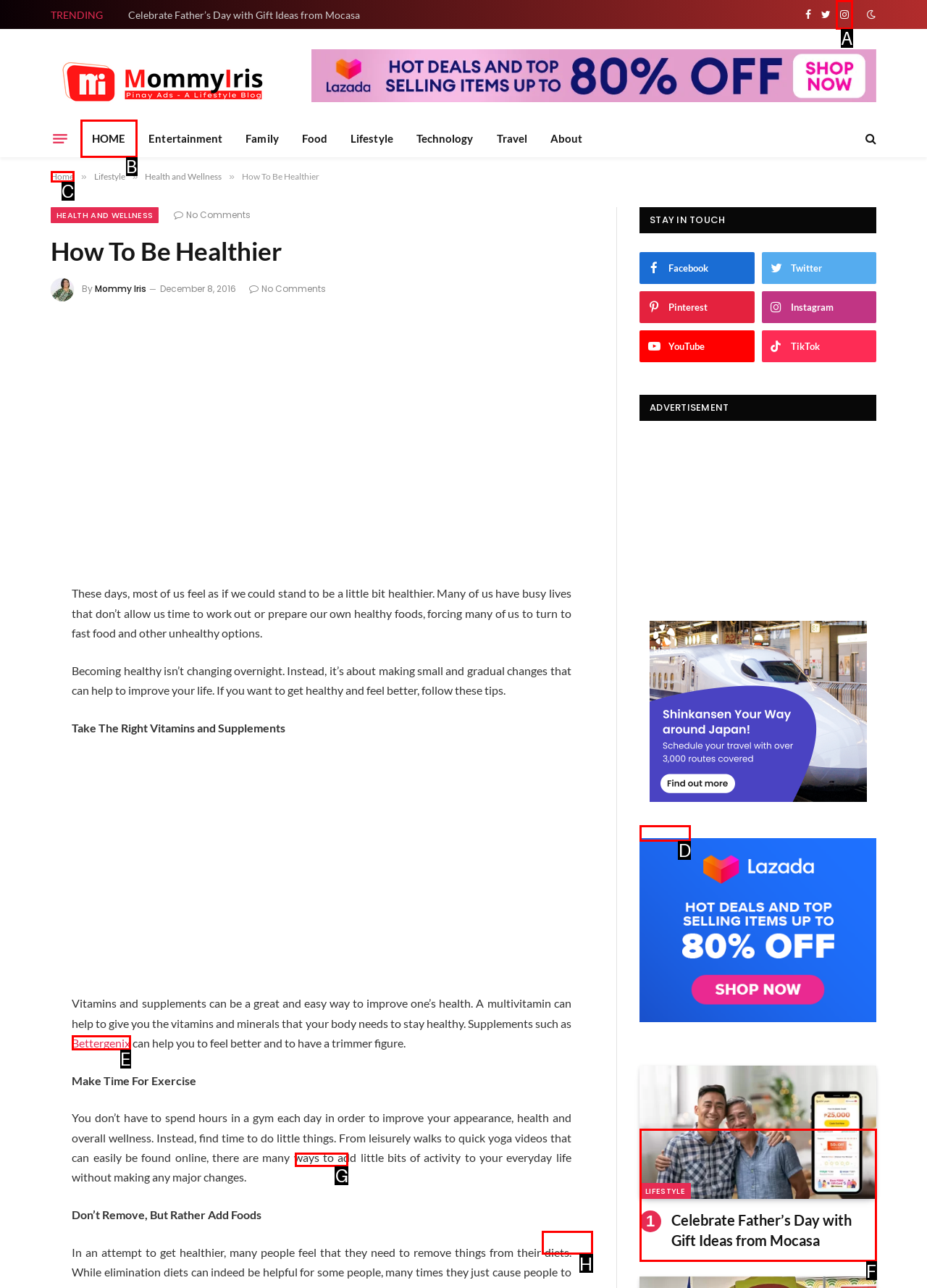Select the letter of the UI element that matches this task: Click on the 'Bettergenix' link
Provide the answer as the letter of the correct choice.

E